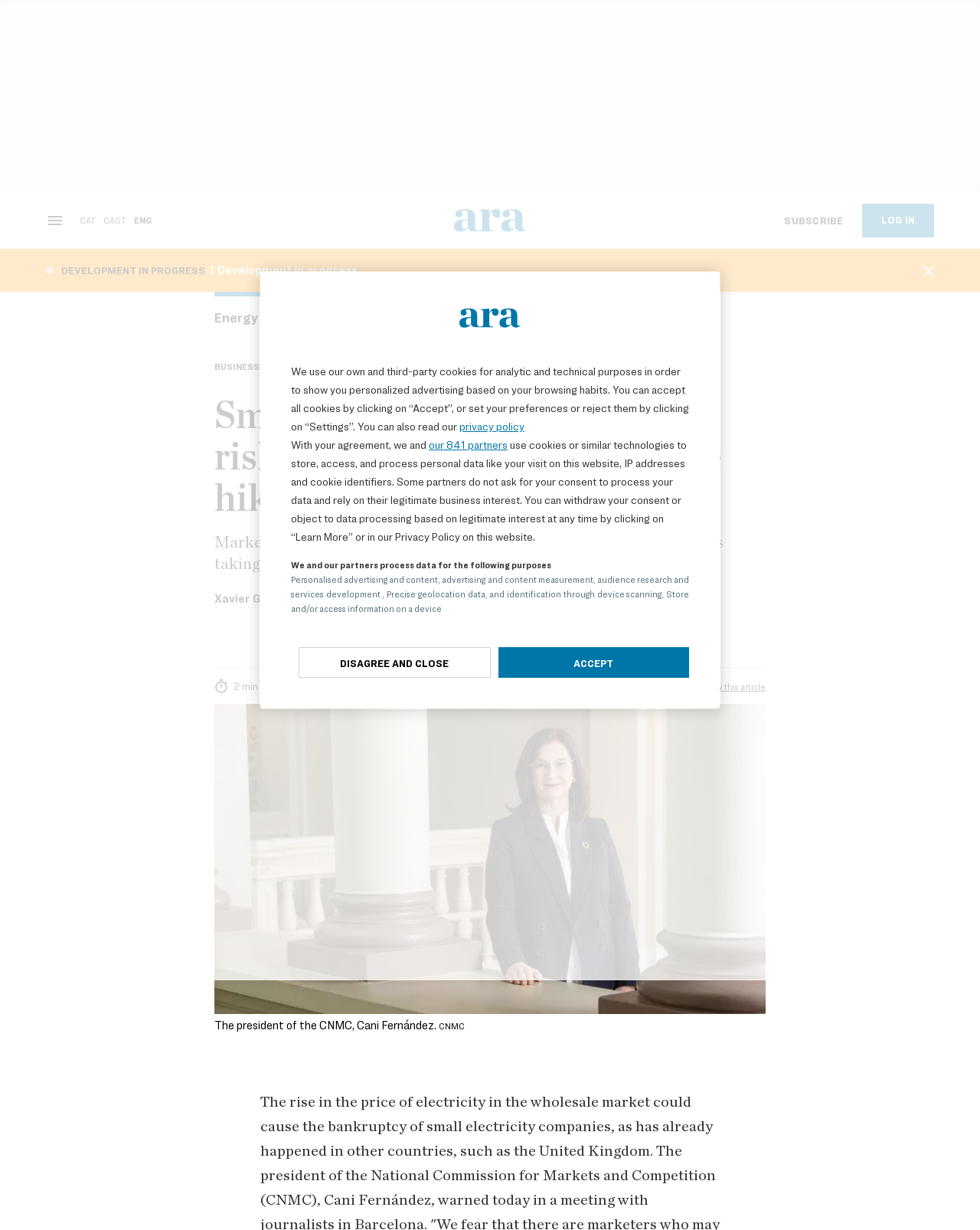Locate the bounding box coordinates of the area where you should click to accomplish the instruction: "View the image".

[0.219, 0.572, 0.781, 0.824]